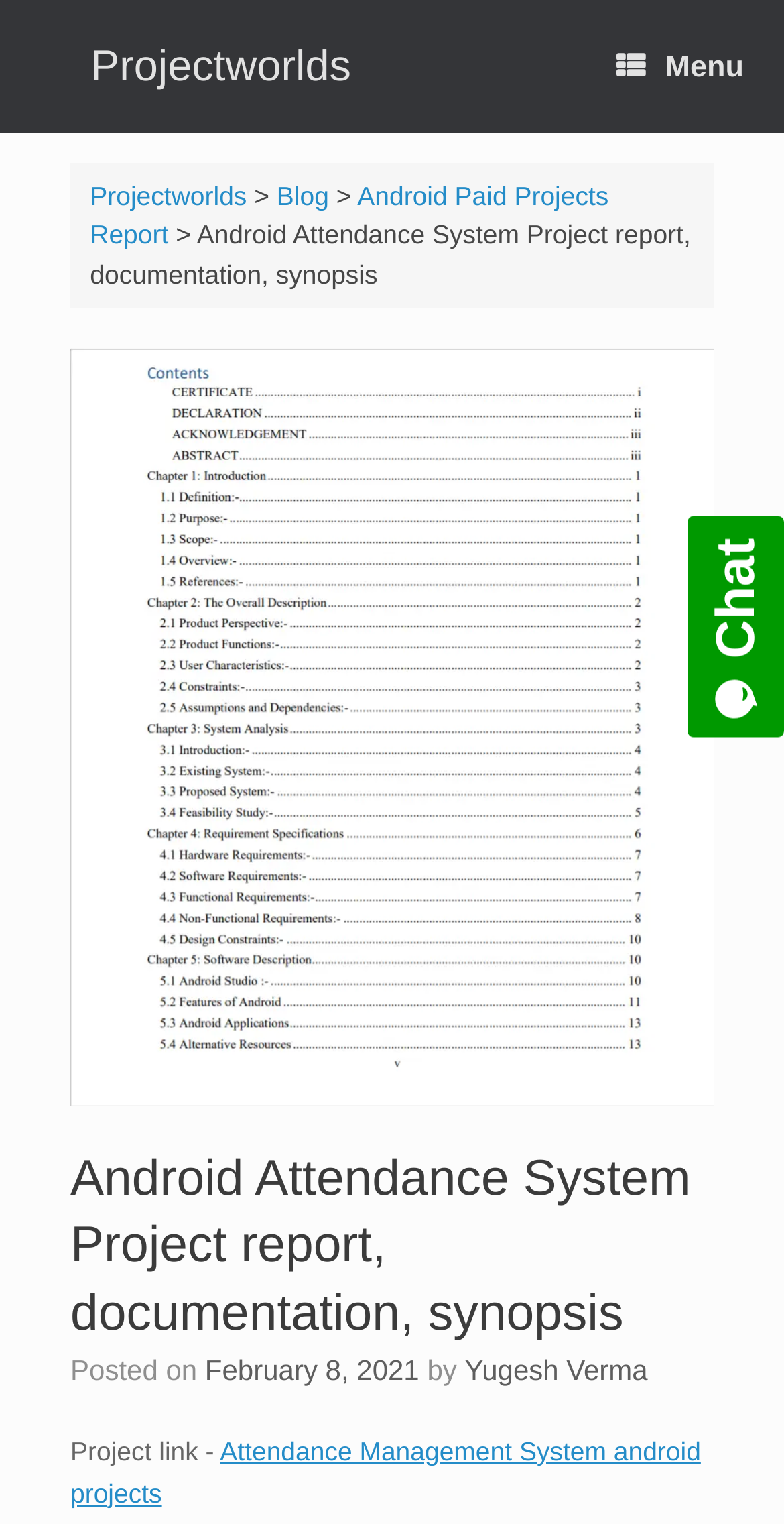Bounding box coordinates are specified in the format (top-left x, top-left y, bottom-right x, bottom-right y). All values are floating point numbers bounded between 0 and 1. Please provide the bounding box coordinate of the region this sentence describes: Blog

[0.353, 0.119, 0.42, 0.138]